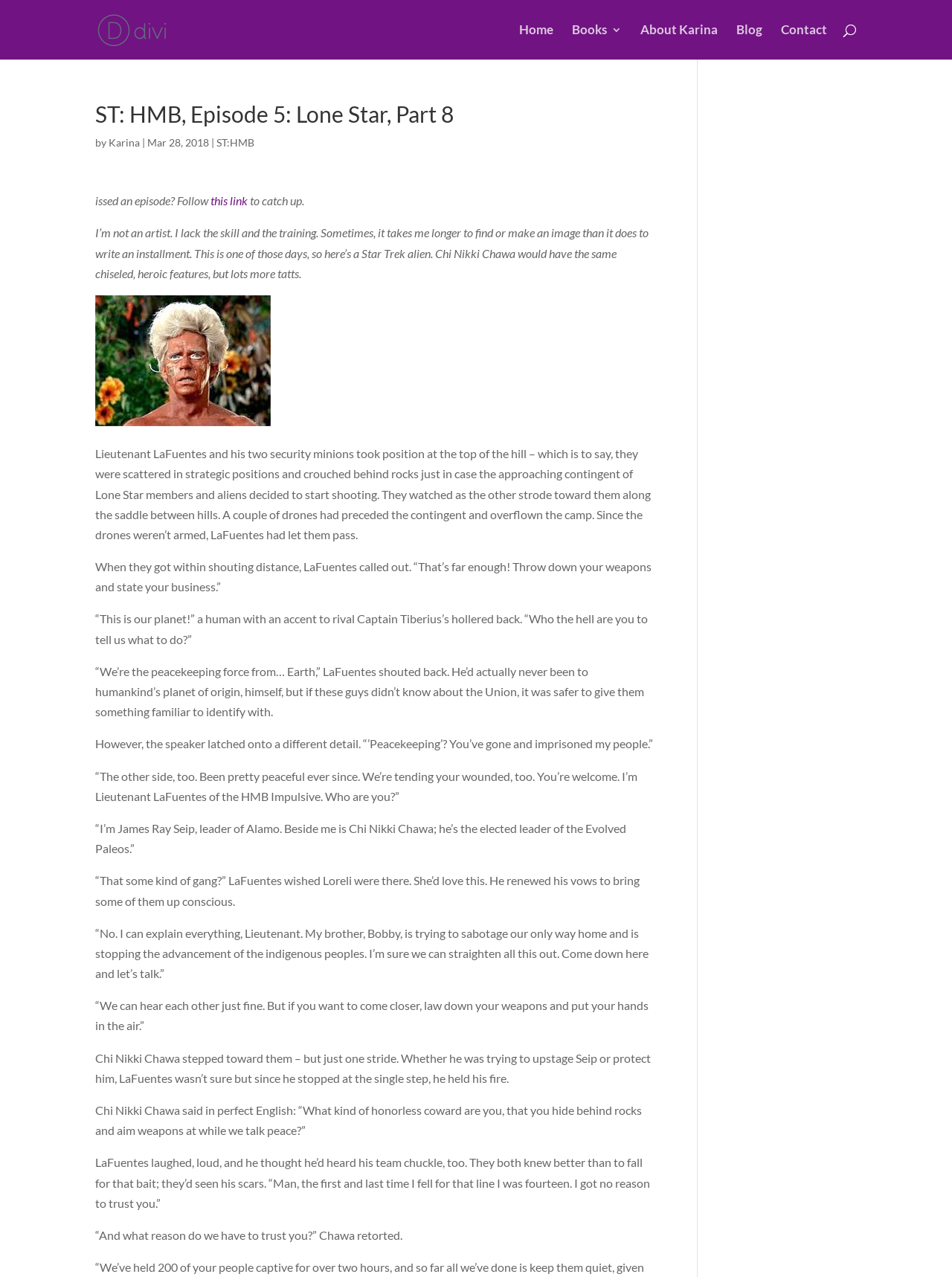Predict the bounding box of the UI element that fits this description: "Home".

[0.545, 0.019, 0.581, 0.047]